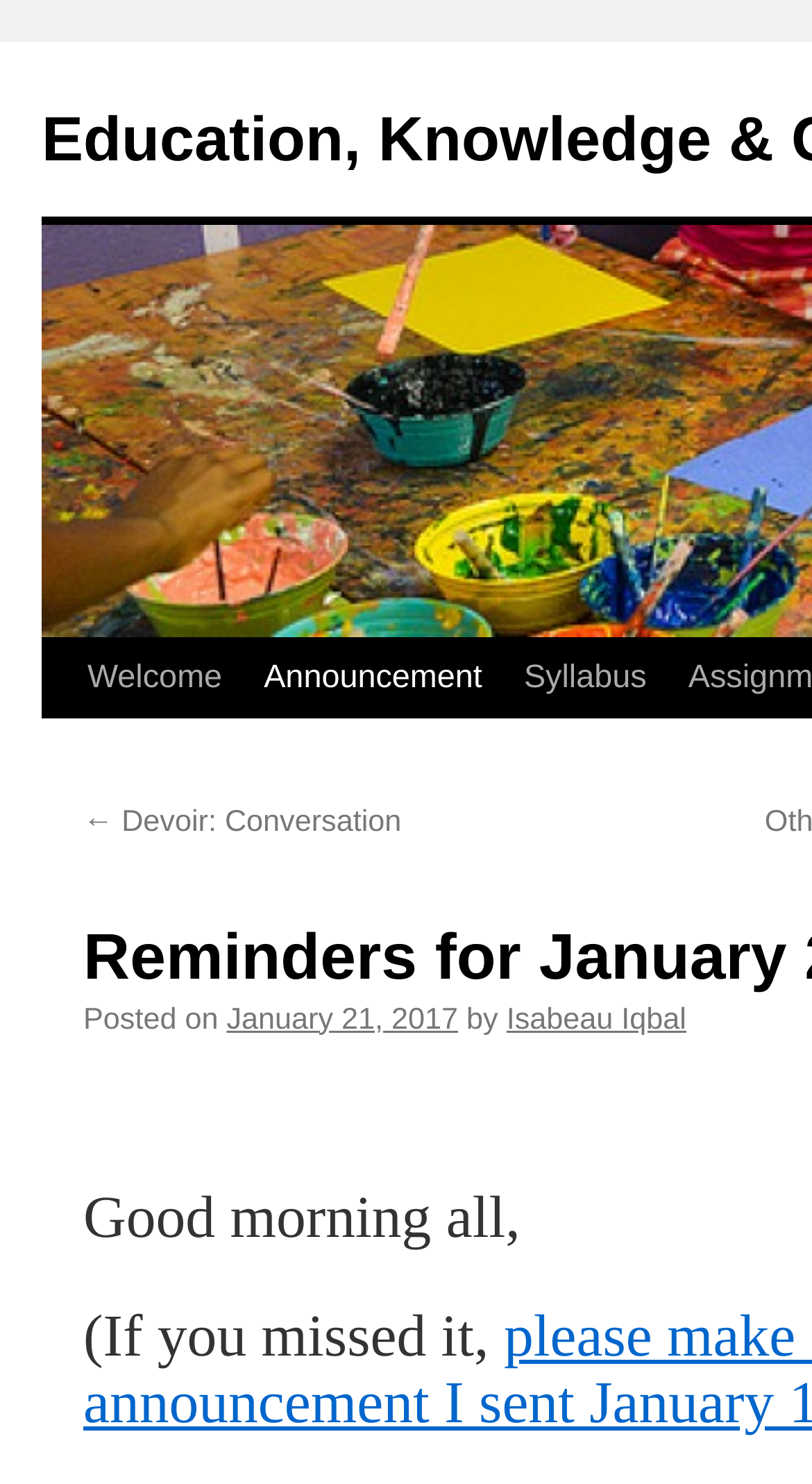What is the date of the posted announcement?
Provide a thorough and detailed answer to the question.

I found the date by looking at the link 'January 21, 2017' which is located below the 'Posted on' text, indicating the date when the announcement was posted.